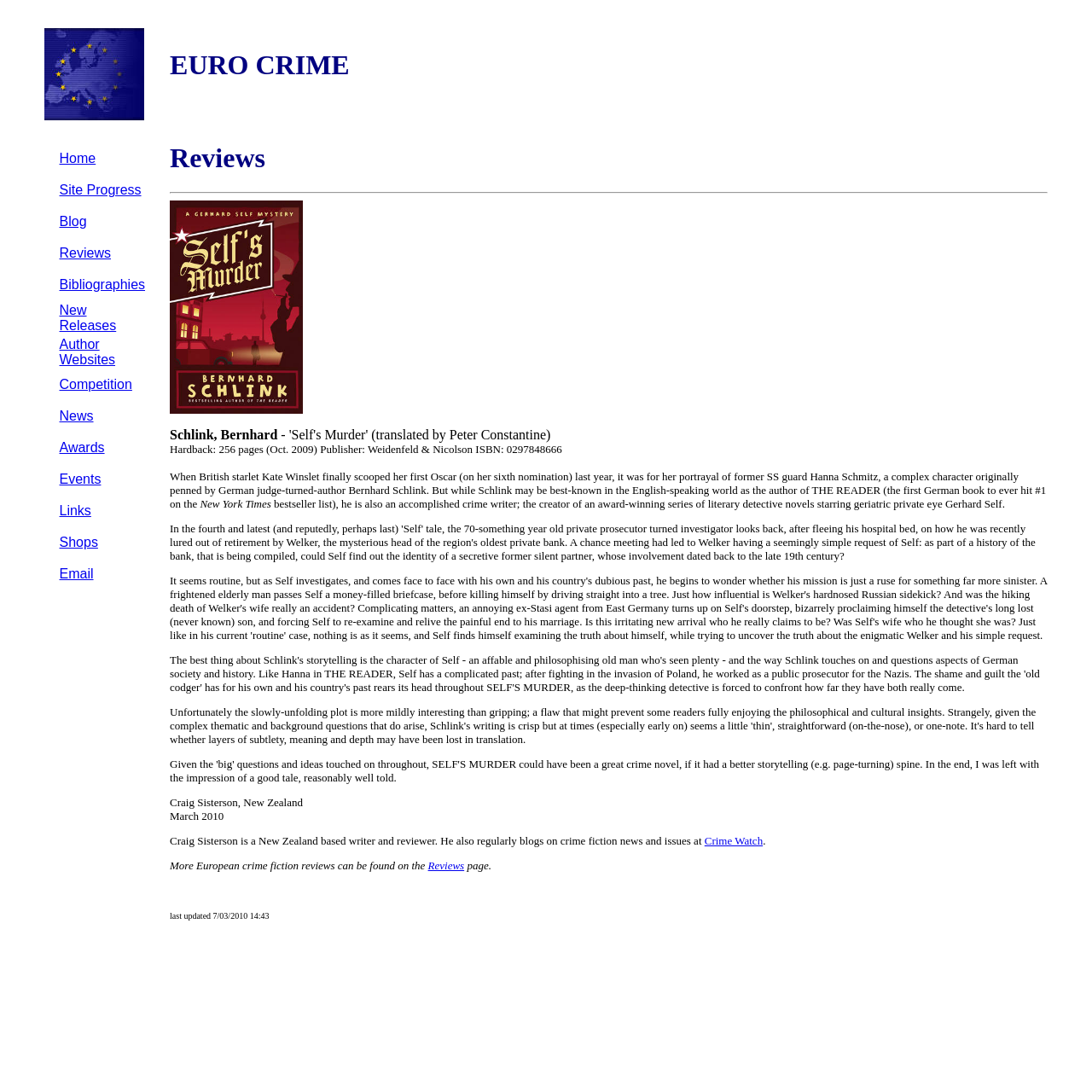Please examine the image and provide a detailed answer to the question: What is the name of the website?

The name of the website can be found in the top-left corner of the webpage, where it says 'EURO CRIME' in a heading element.